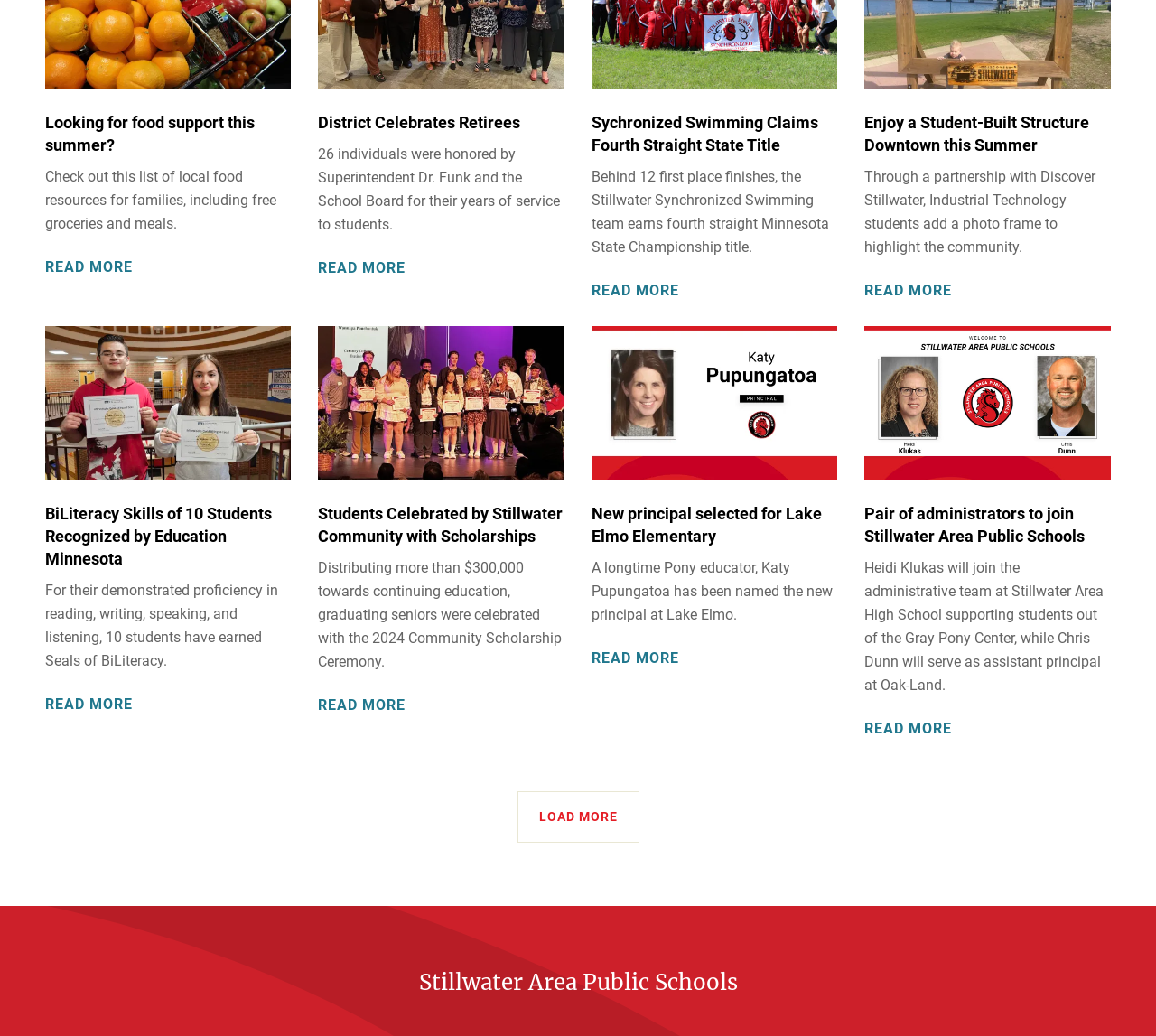Pinpoint the bounding box coordinates of the element that must be clicked to accomplish the following instruction: "Read more about looking for food support this summer". The coordinates should be in the format of four float numbers between 0 and 1, i.e., [left, top, right, bottom].

[0.039, 0.249, 0.115, 0.266]